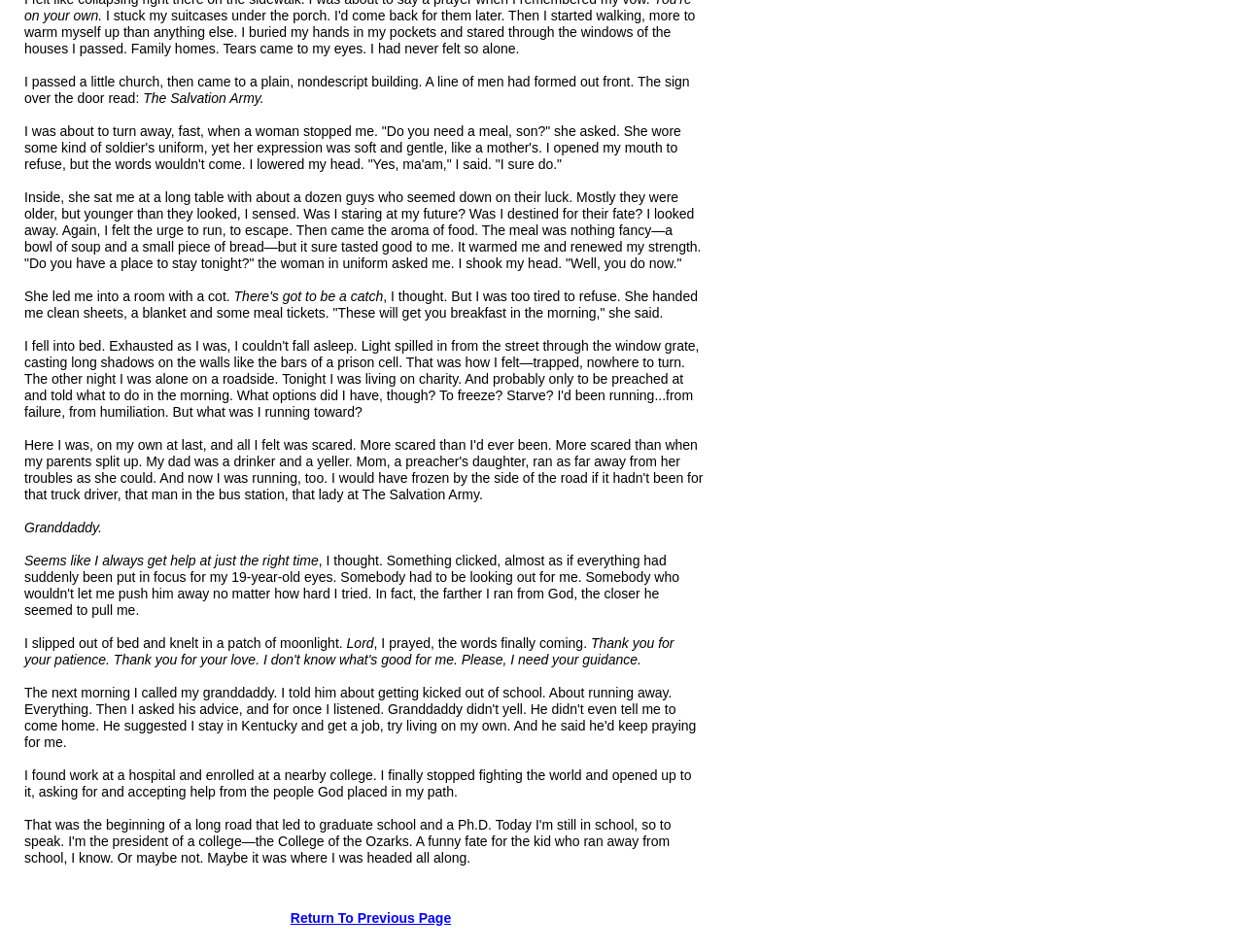Please answer the following question using a single word or phrase: 
What does the protagonist do after having a realization?

he prays